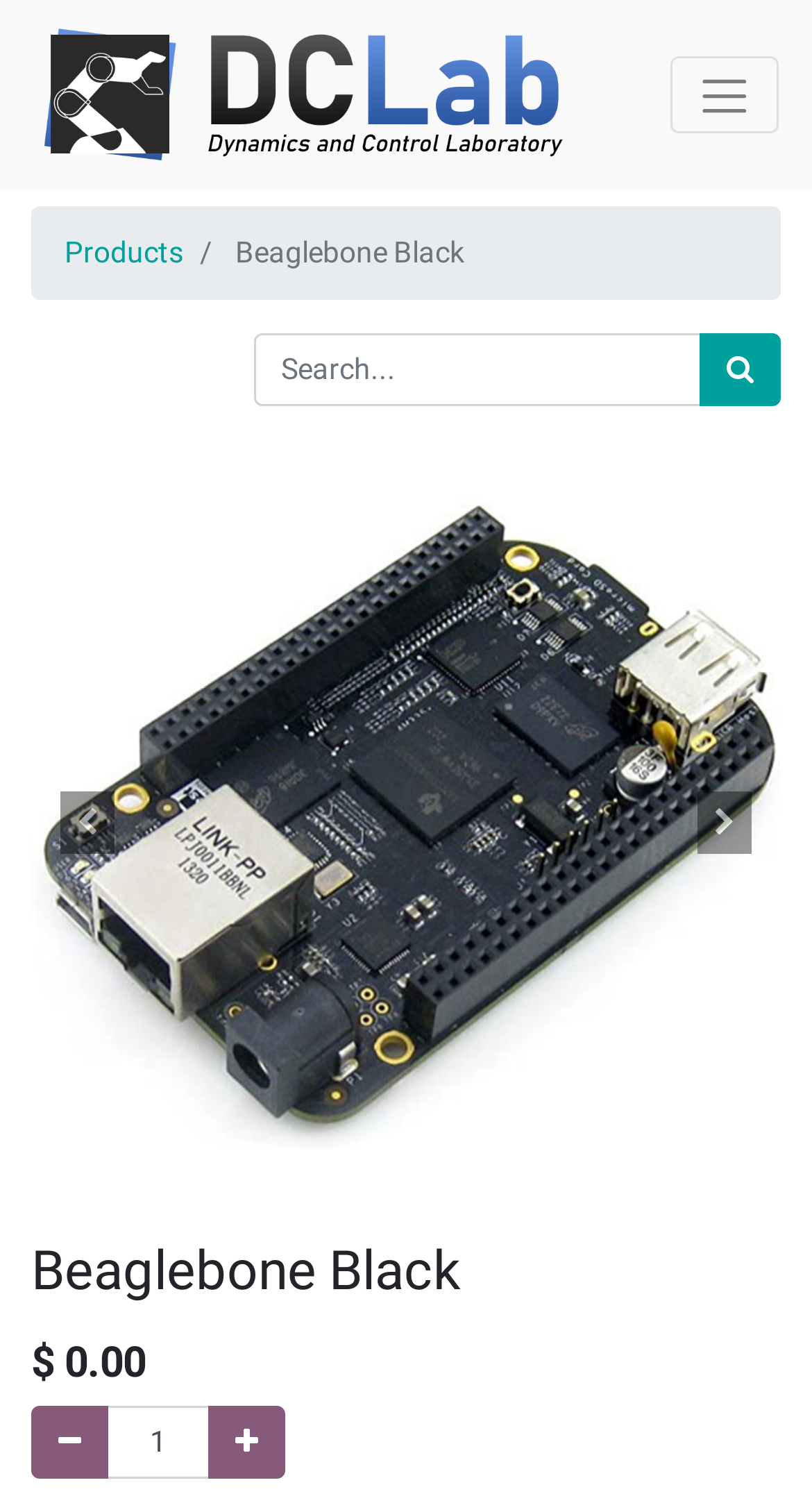Bounding box coordinates should be provided in the format (top-left x, top-left y, bottom-right x, bottom-right y) with all values between 0 and 1. Identify the bounding box for this UI element: Products

[0.079, 0.157, 0.226, 0.179]